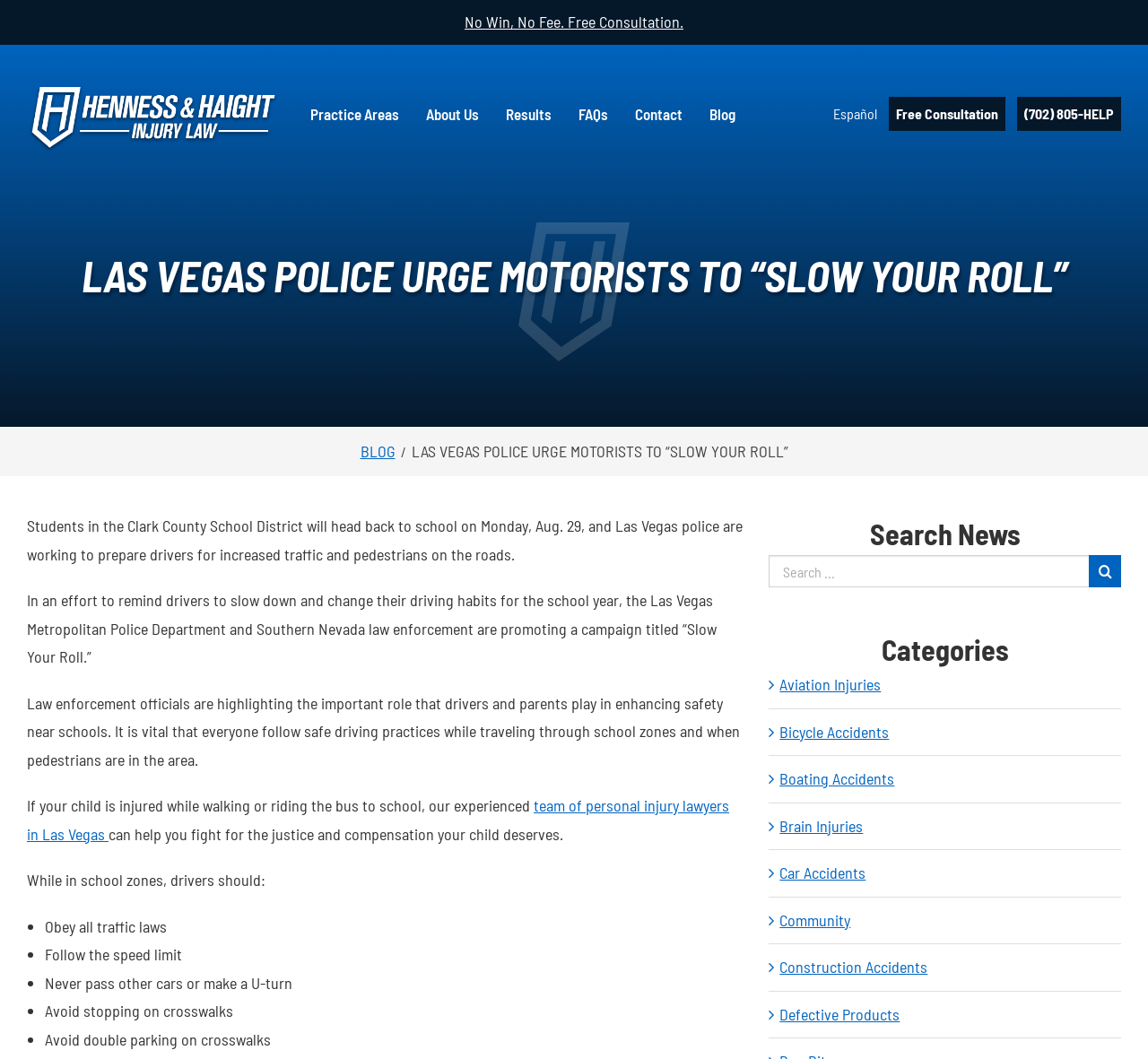Give the bounding box coordinates for the element described by: "Construction Accidents".

[0.679, 0.9, 0.969, 0.927]